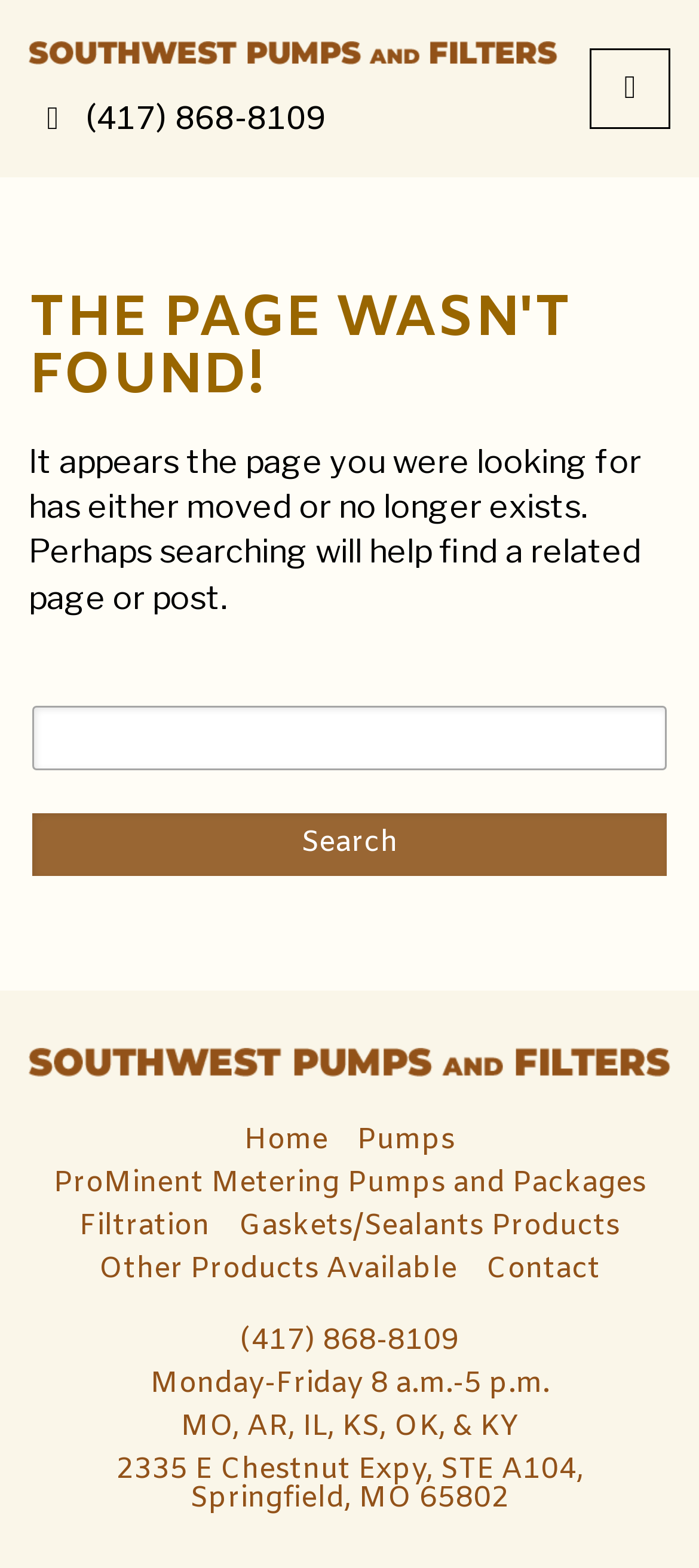Answer this question using a single word or a brief phrase:
What is the address of the company?

2335 E Chestnut Expy, STE A104, Springfield, MO 65802